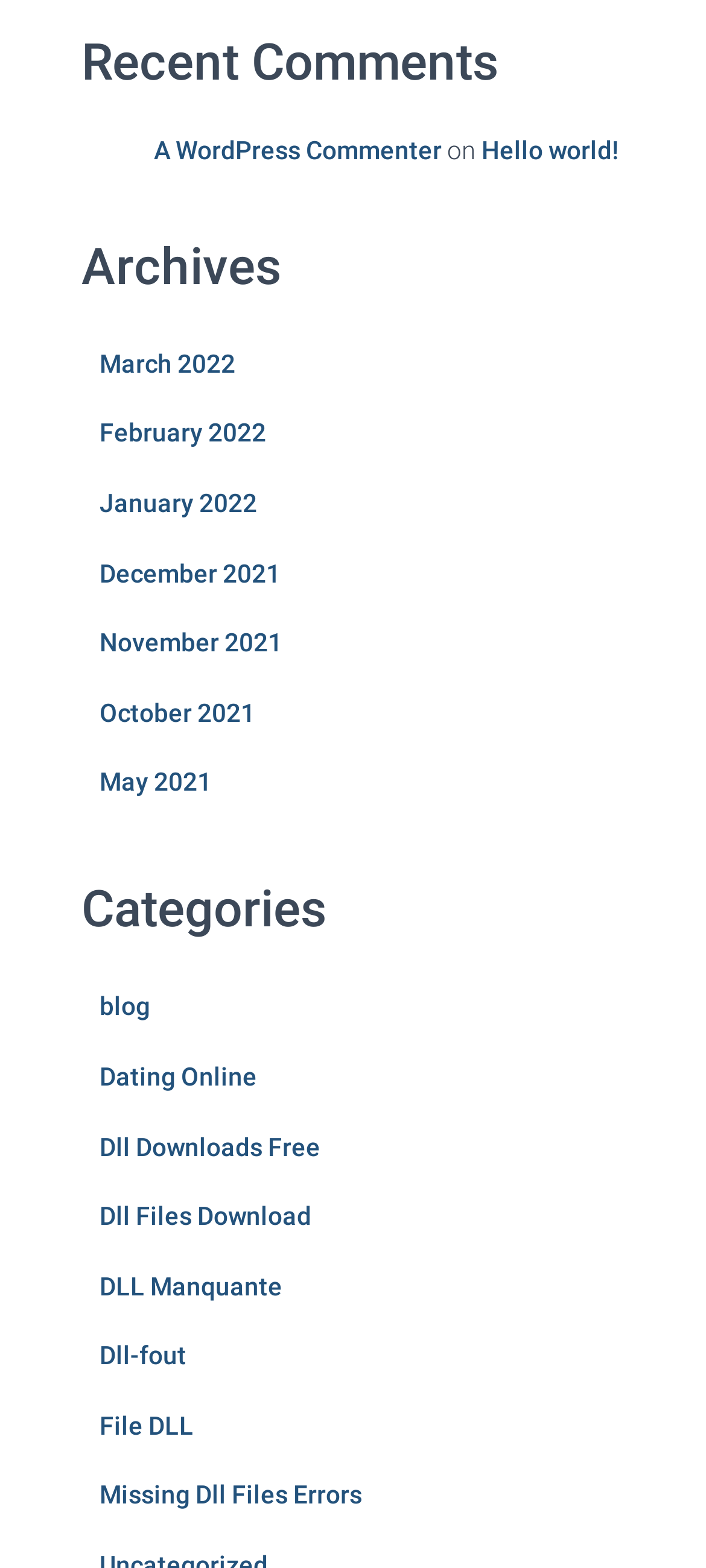Locate and provide the bounding box coordinates for the HTML element that matches this description: "blog".

[0.141, 0.633, 0.213, 0.651]